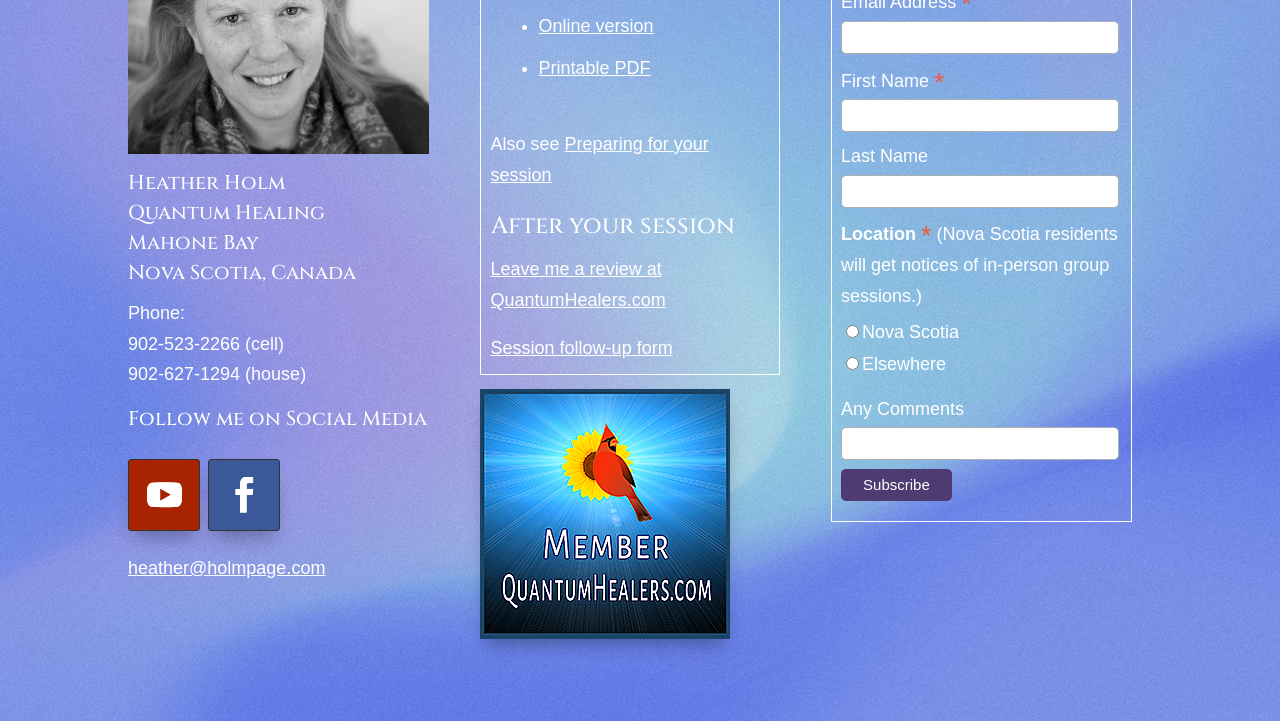What is the purpose of the form on this webpage?
Examine the webpage screenshot and provide an in-depth answer to the question.

I inferred the purpose of the form by looking at the various input fields, such as 'Email Address', 'First Name', and 'Last Name', and the 'Subscribe' button at the end. This suggests that the form is used to collect user information for a newsletter or subscription service.